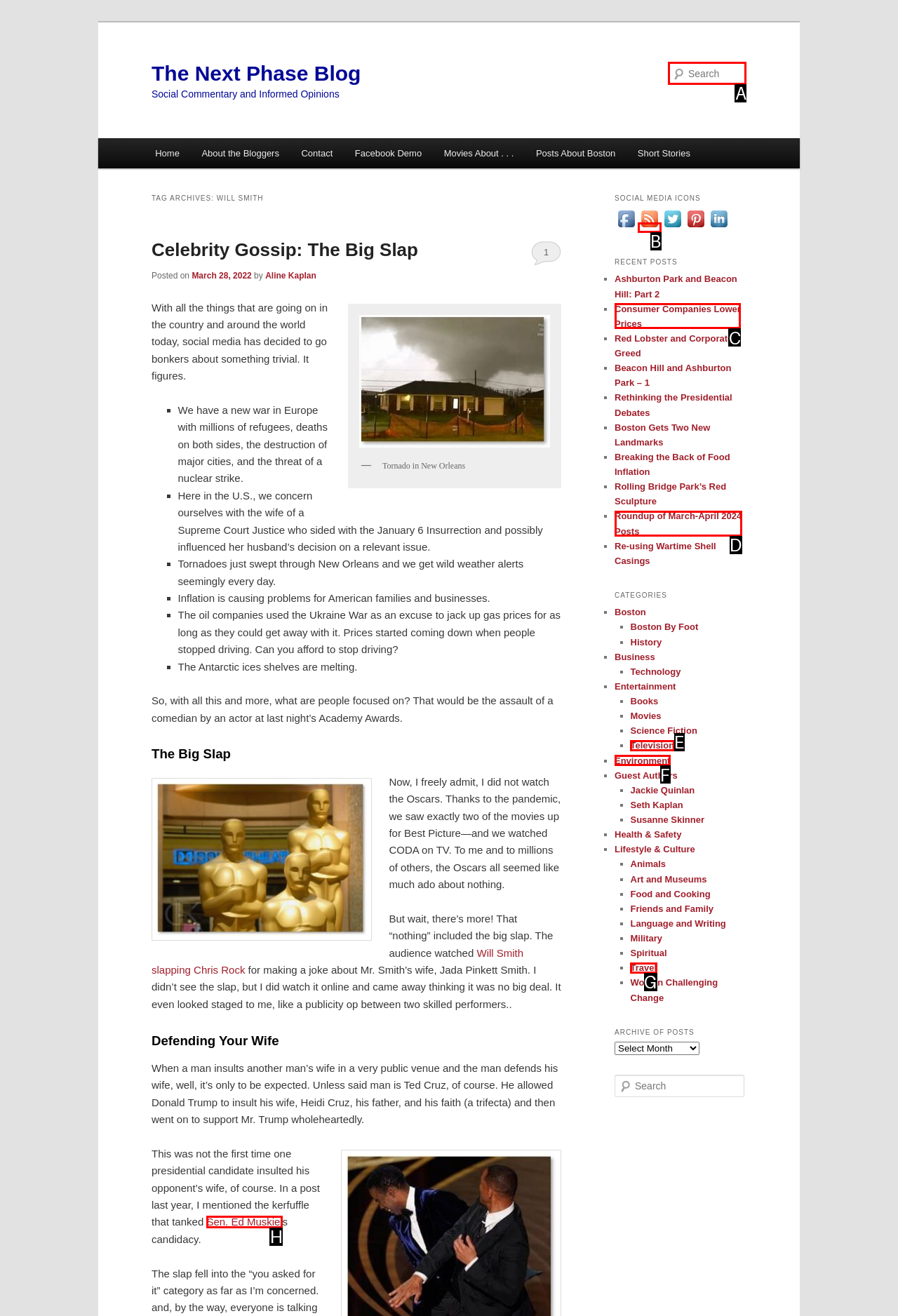Point out which HTML element you should click to fulfill the task: Search for something.
Provide the option's letter from the given choices.

A